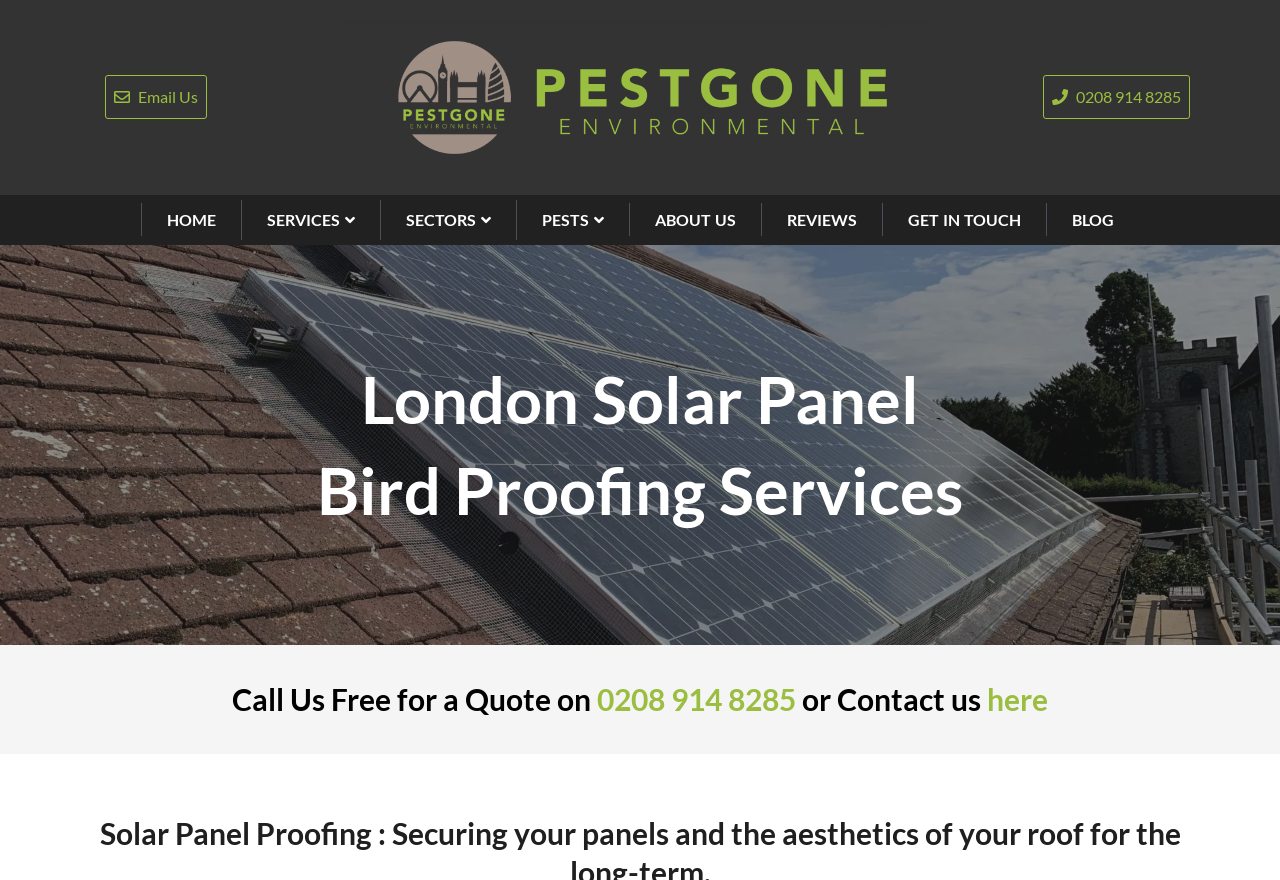What is the phone number to call for a quote?
Please provide a comprehensive answer based on the visual information in the image.

I found the phone number by looking at the heading that says 'Call Us Free for a quote on 0208 914 8285 or Contact us here'.